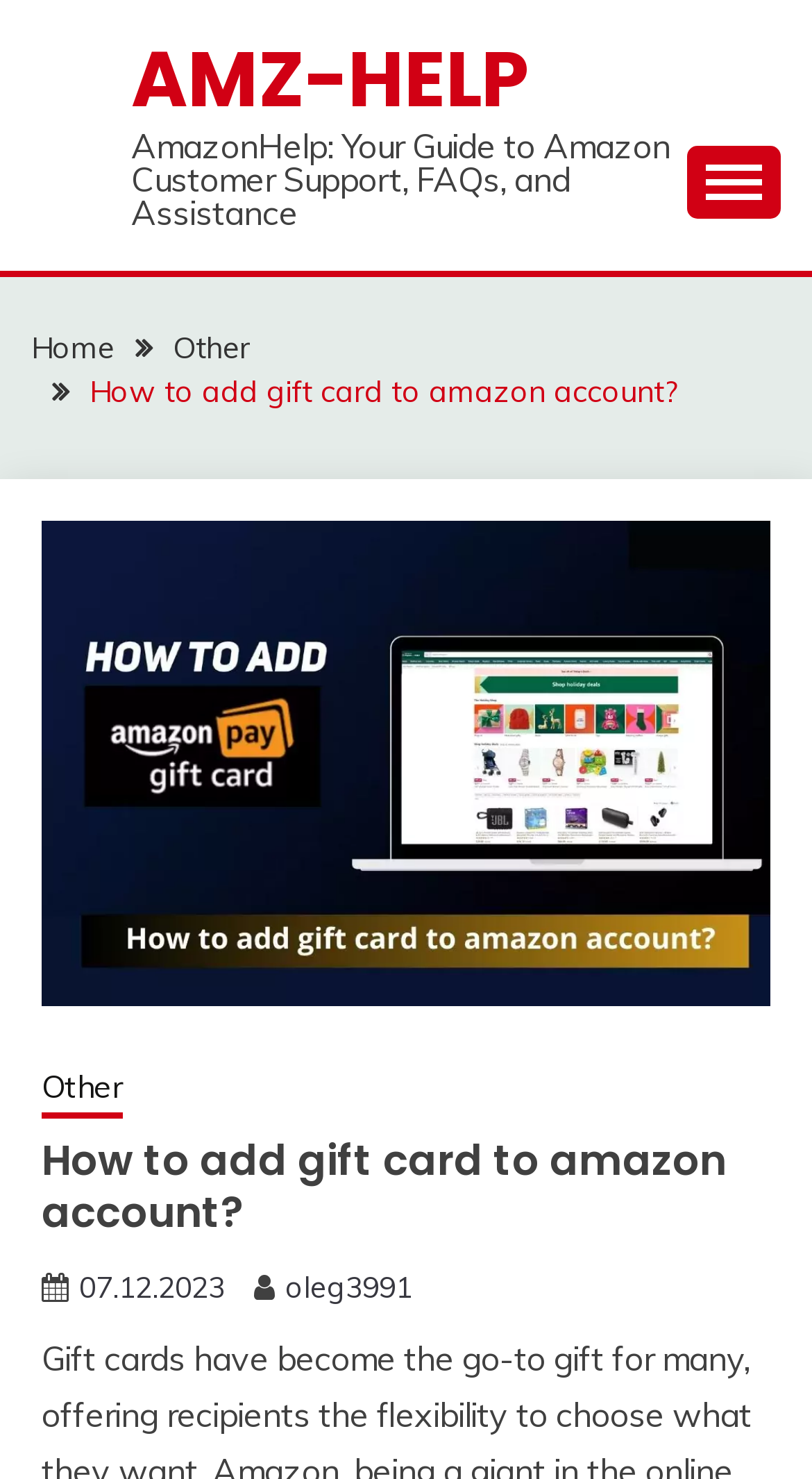Show me the bounding box coordinates of the clickable region to achieve the task as per the instruction: "Click on the AMZ-HELP link".

[0.162, 0.017, 0.649, 0.09]